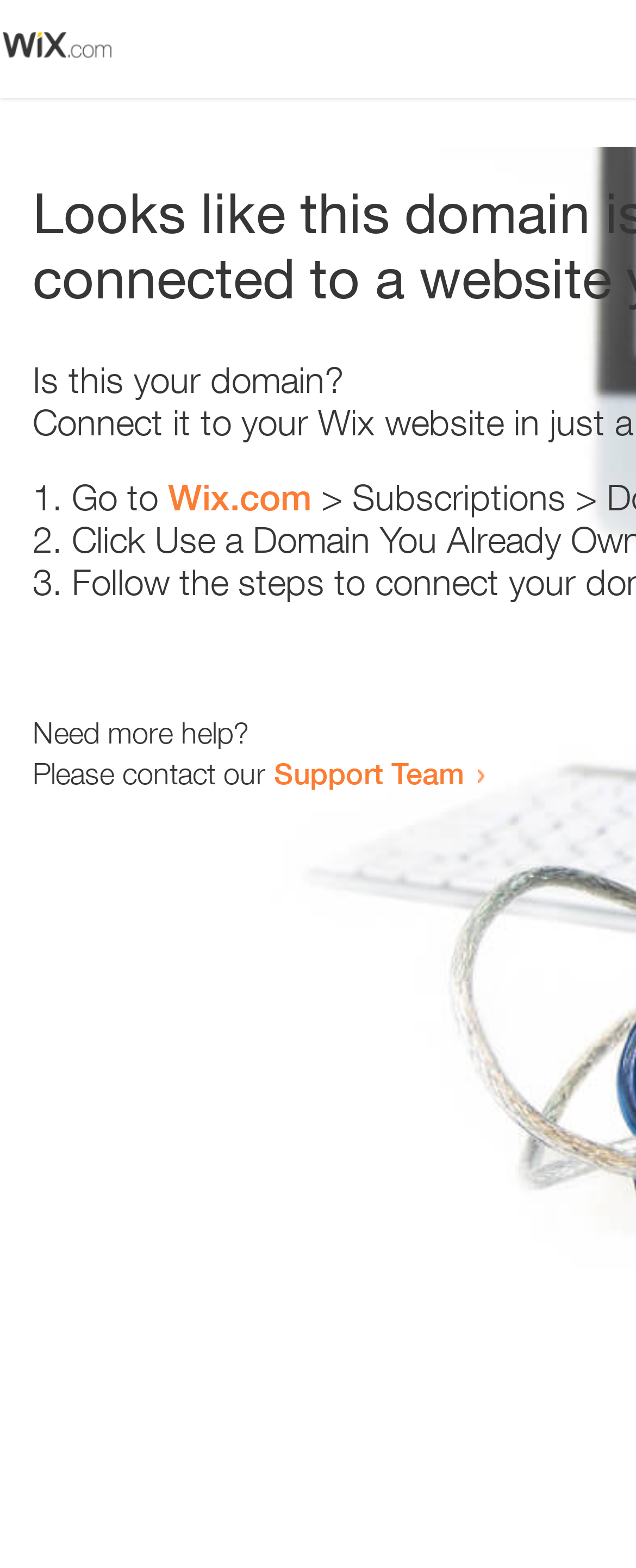Find the bounding box coordinates corresponding to the UI element with the description: "Wix.com". The coordinates should be formatted as [left, top, right, bottom], with values as floats between 0 and 1.

[0.264, 0.304, 0.49, 0.331]